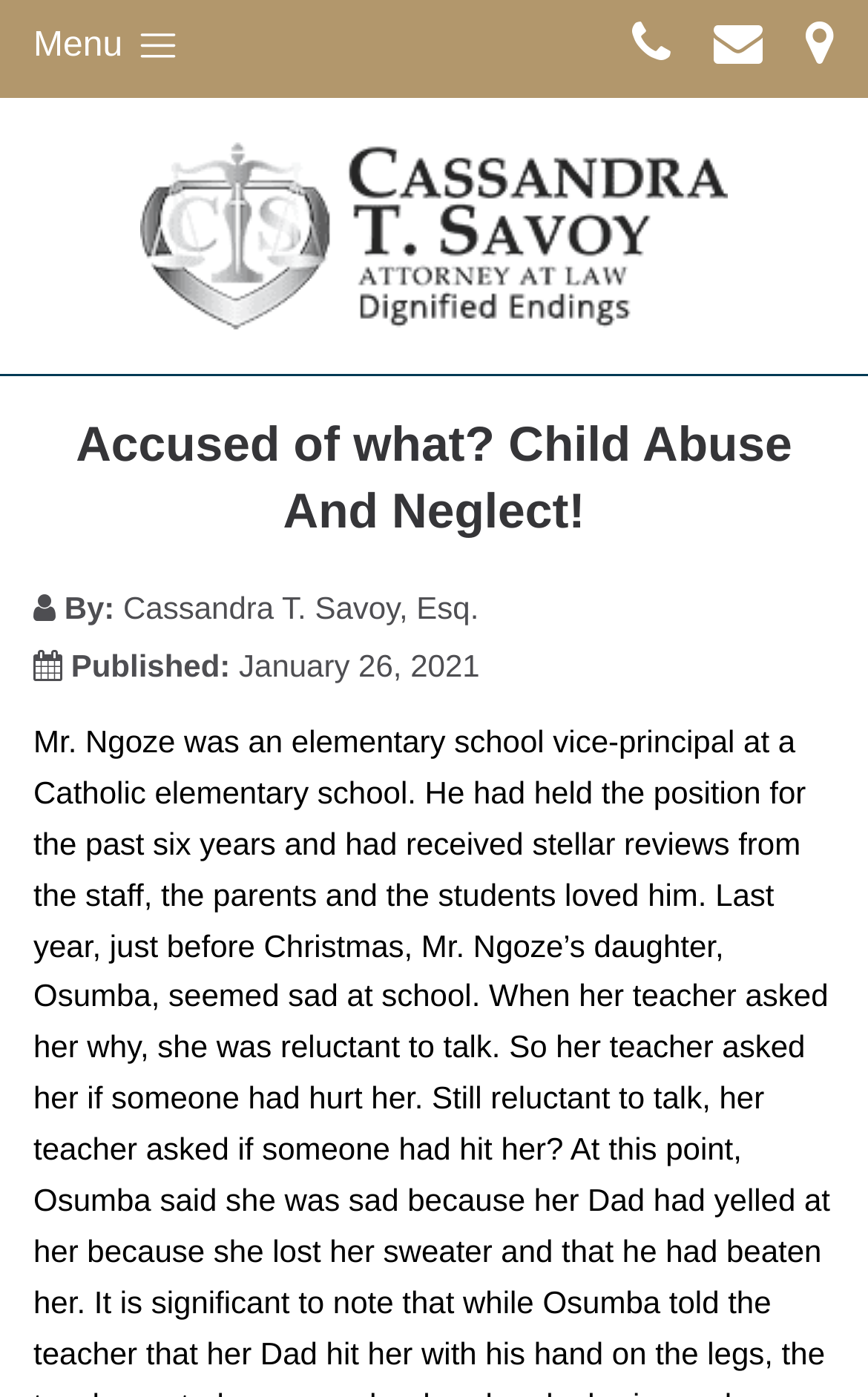Provide a brief response to the question below using a single word or phrase: 
When was the article published?

January 26, 2021